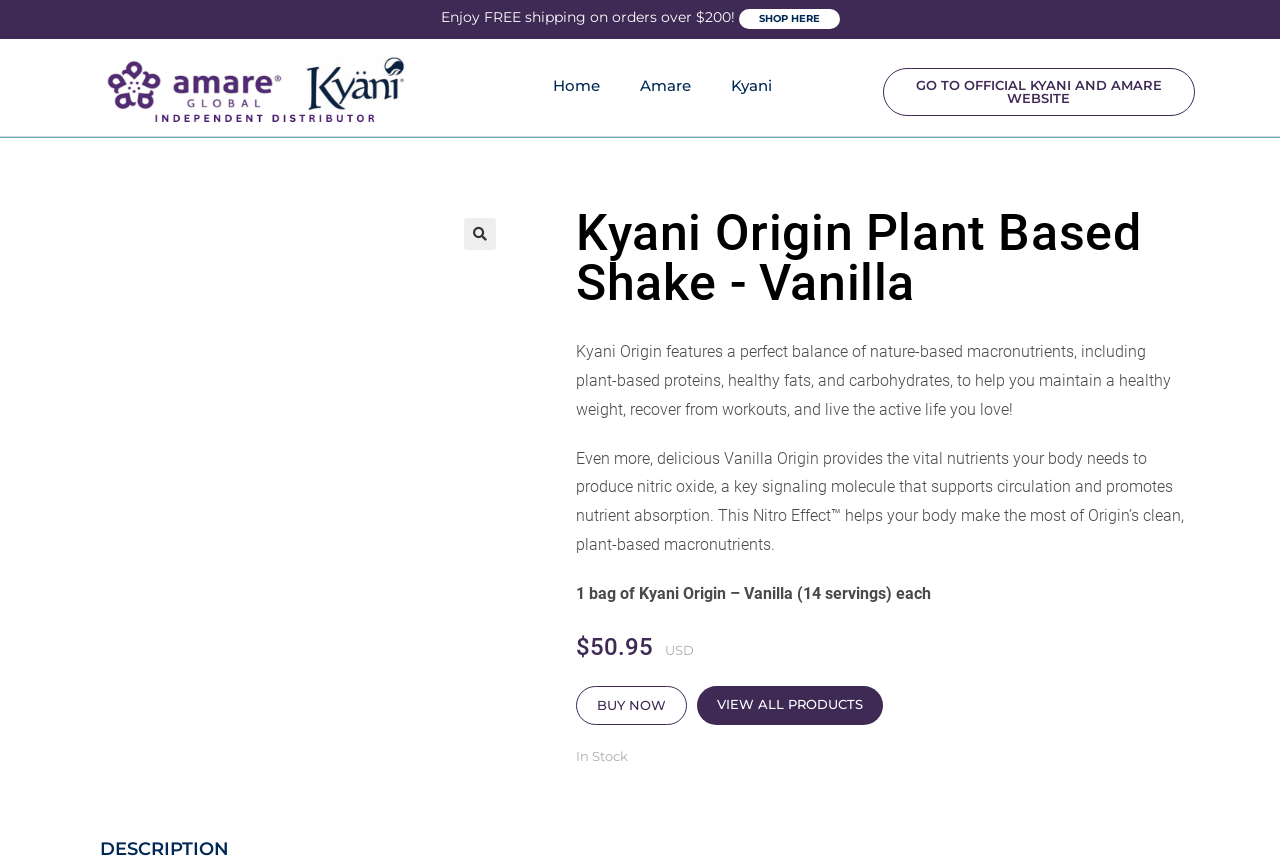Locate the bounding box of the UI element described by: "Buy Now" in the given webpage screenshot.

[0.45, 0.79, 0.537, 0.835]